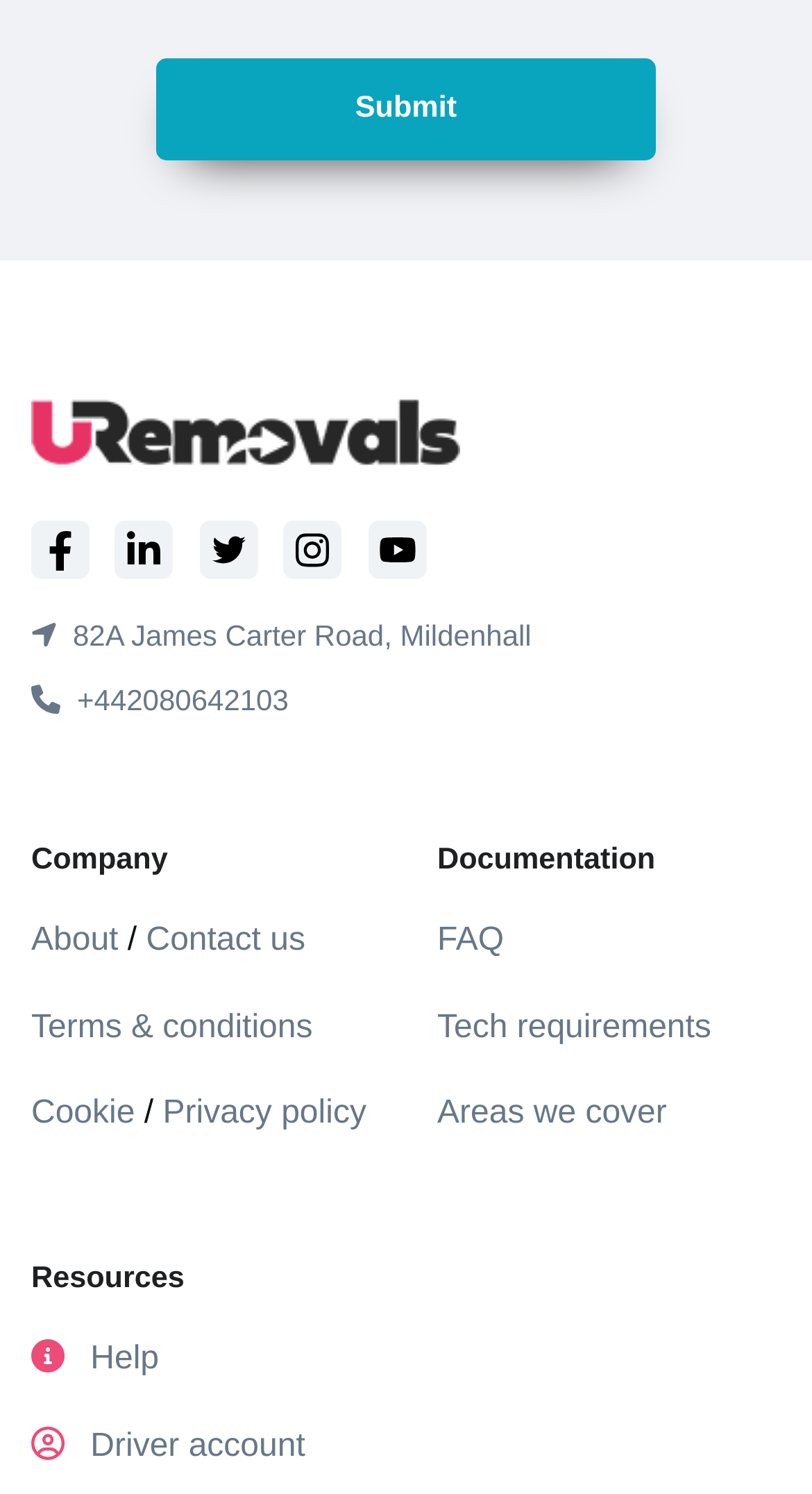Locate the coordinates of the bounding box for the clickable region that fulfills this instruction: "Visit URemovals Facebook Page".

[0.038, 0.349, 0.11, 0.388]